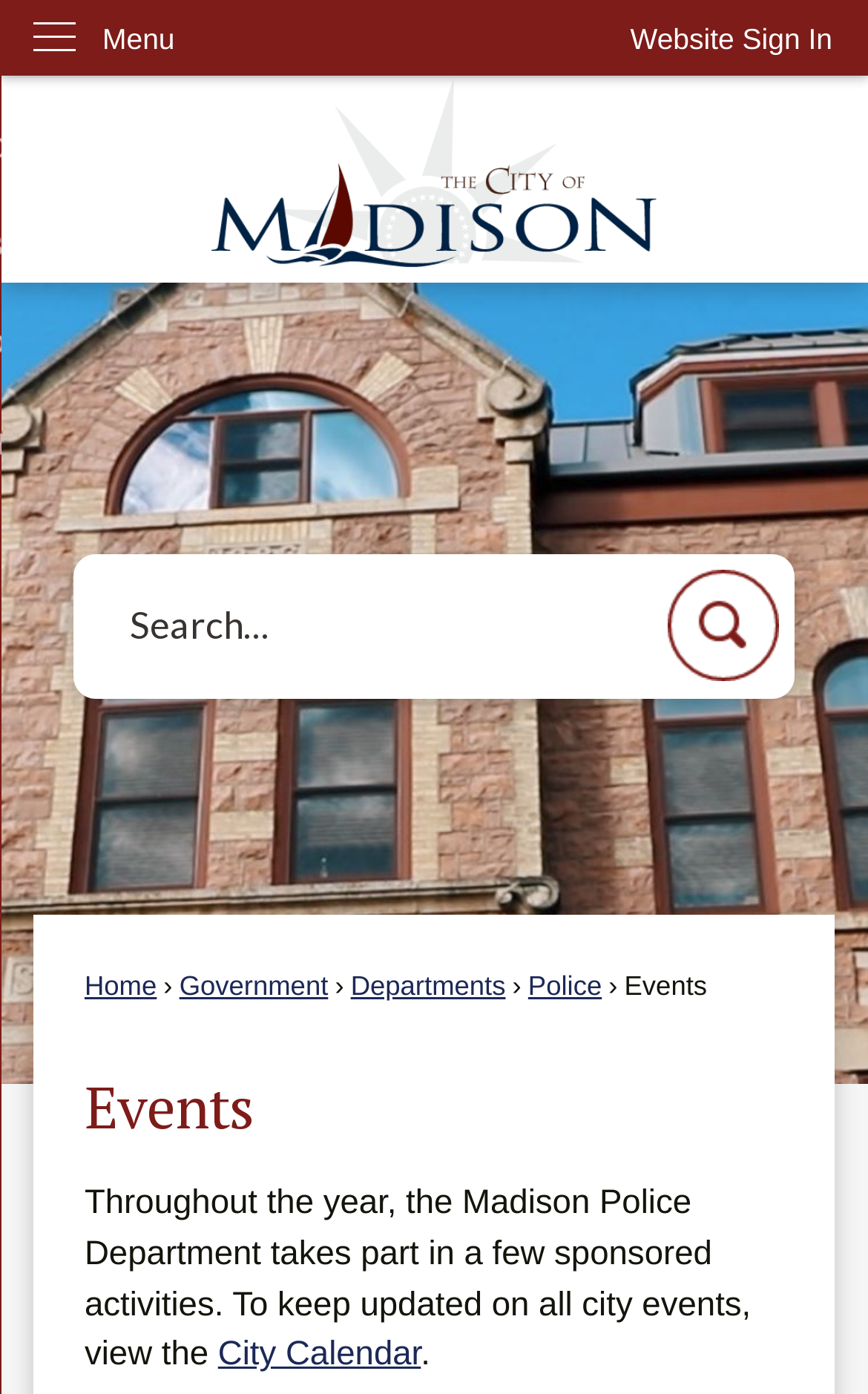What type of events are mentioned on this webpage?
Please give a detailed and elaborate answer to the question.

The webpage mentions that the Madison Police Department takes part in a few sponsored activities throughout the year, indicating that the events mentioned are related to police department activities.